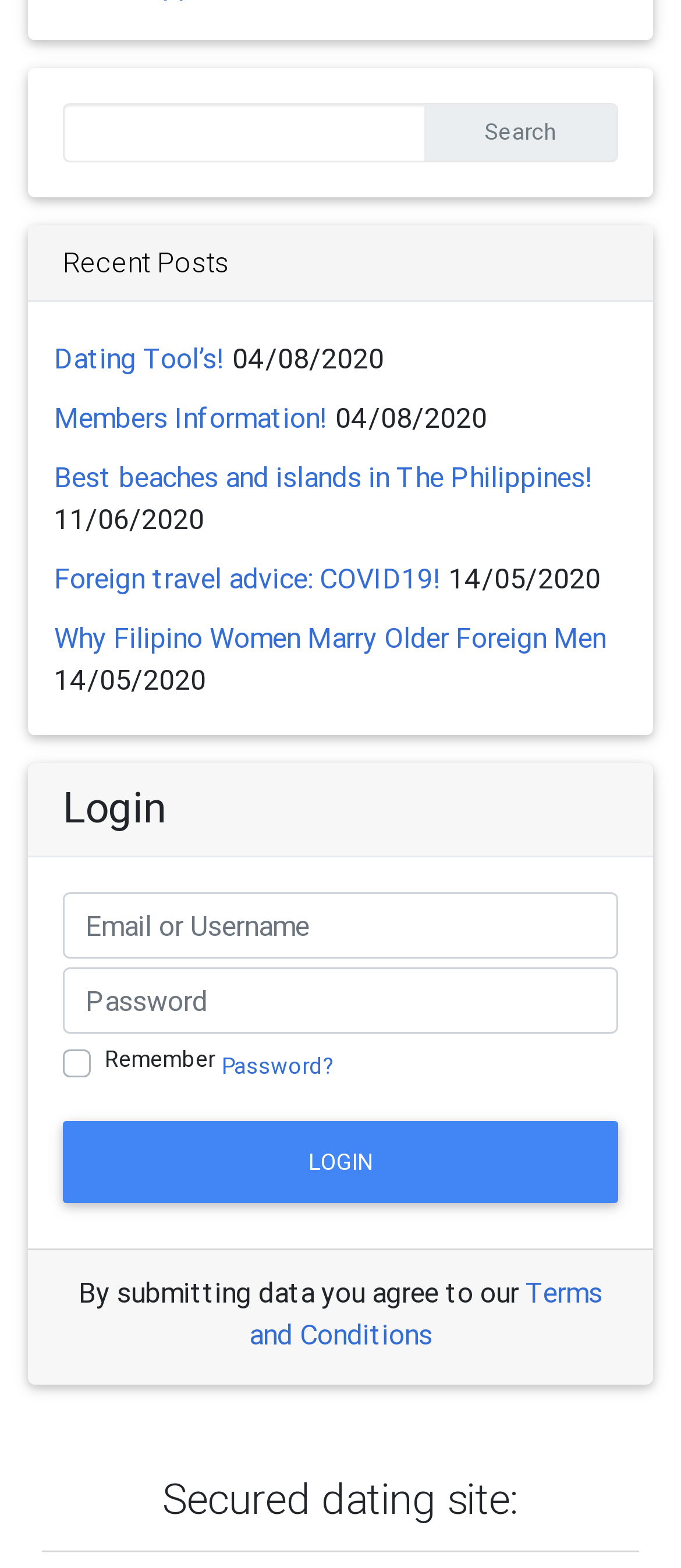Please determine the bounding box coordinates of the element to click on in order to accomplish the following task: "Read the post 'Dating Tool’s!'". Ensure the coordinates are four float numbers ranging from 0 to 1, i.e., [left, top, right, bottom].

[0.079, 0.218, 0.331, 0.24]